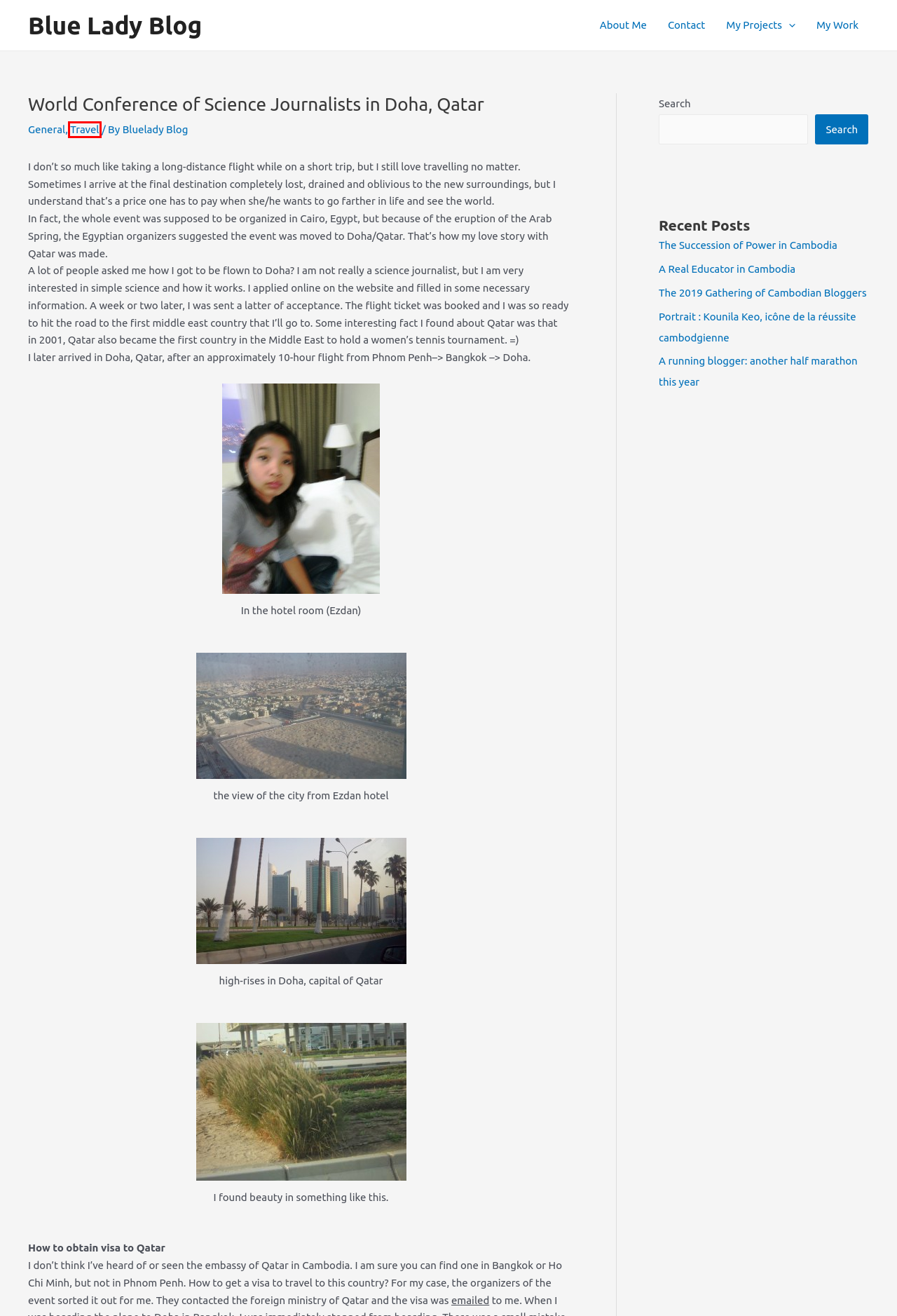Observe the screenshot of a webpage with a red bounding box around an element. Identify the webpage description that best fits the new page after the element inside the bounding box is clicked. The candidates are:
A. The 2019 Gathering of Cambodian Bloggers – Blue Lady Blog
B. A running blogger: another half marathon this year – Blue Lady Blog
C. Travel – Blue Lady Blog
D. The Succession of Power in Cambodia – Blue Lady Blog
E. General – Blue Lady Blog
F. Bluelady Blog – Blue Lady Blog
G. My Work – Blue Lady Blog
H. Blue Lady Blog – blogging from cambodia since 2007

C